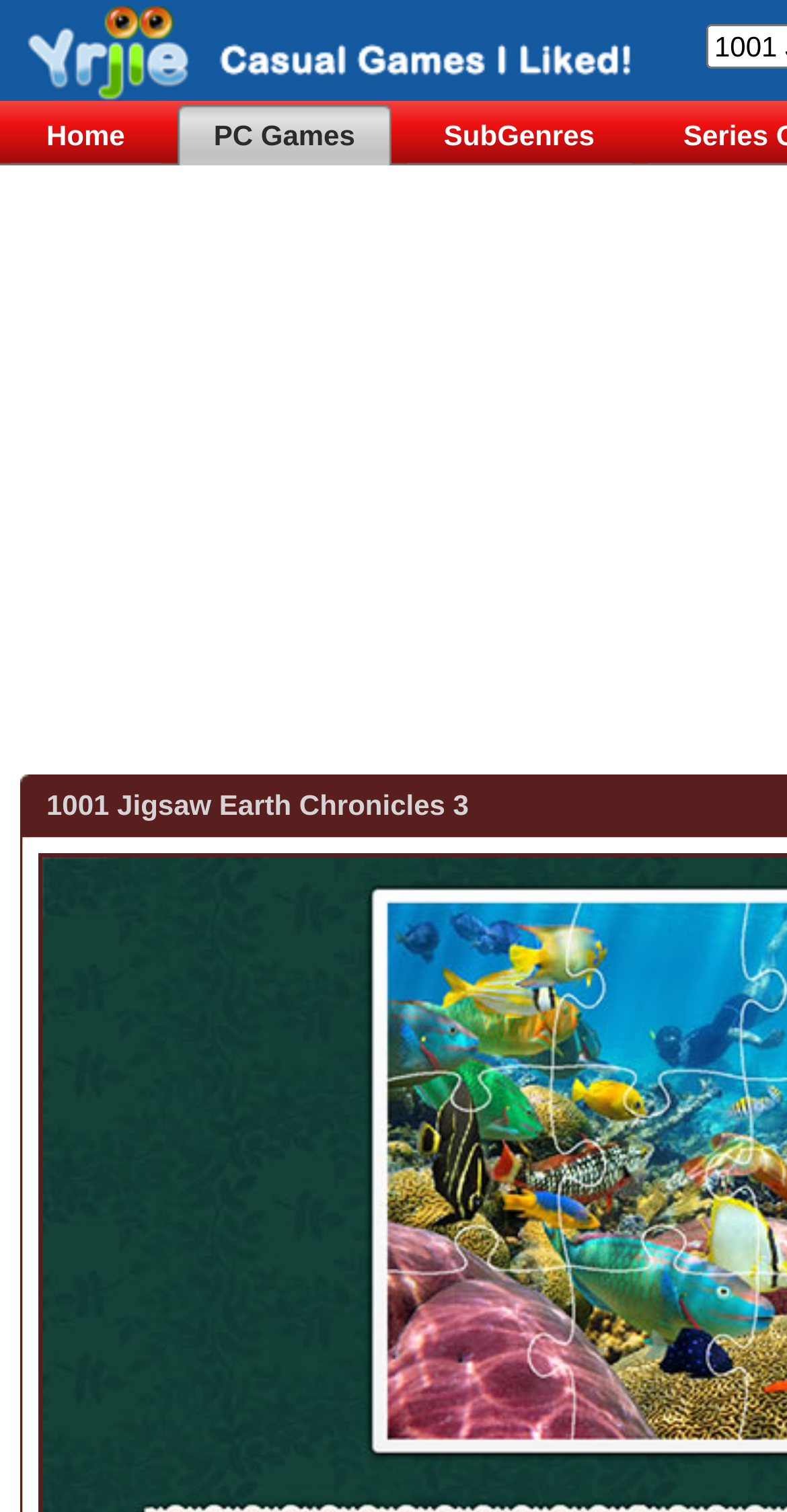Is there a description or text about the game on the page?
Answer the question with just one word or phrase using the image.

Yes